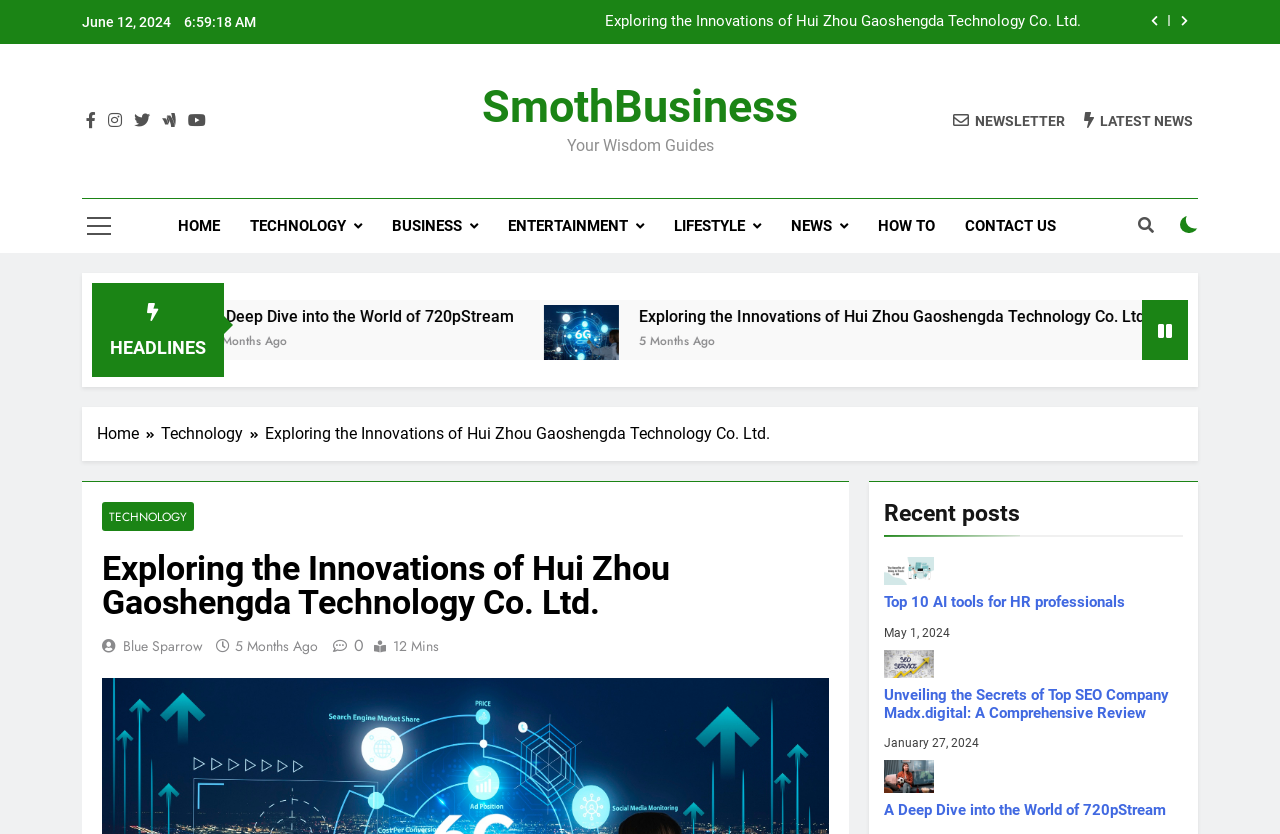Please respond in a single word or phrase: 
What is the category of the article 'A Deep Dive into the World of 720pStream'?

Technology